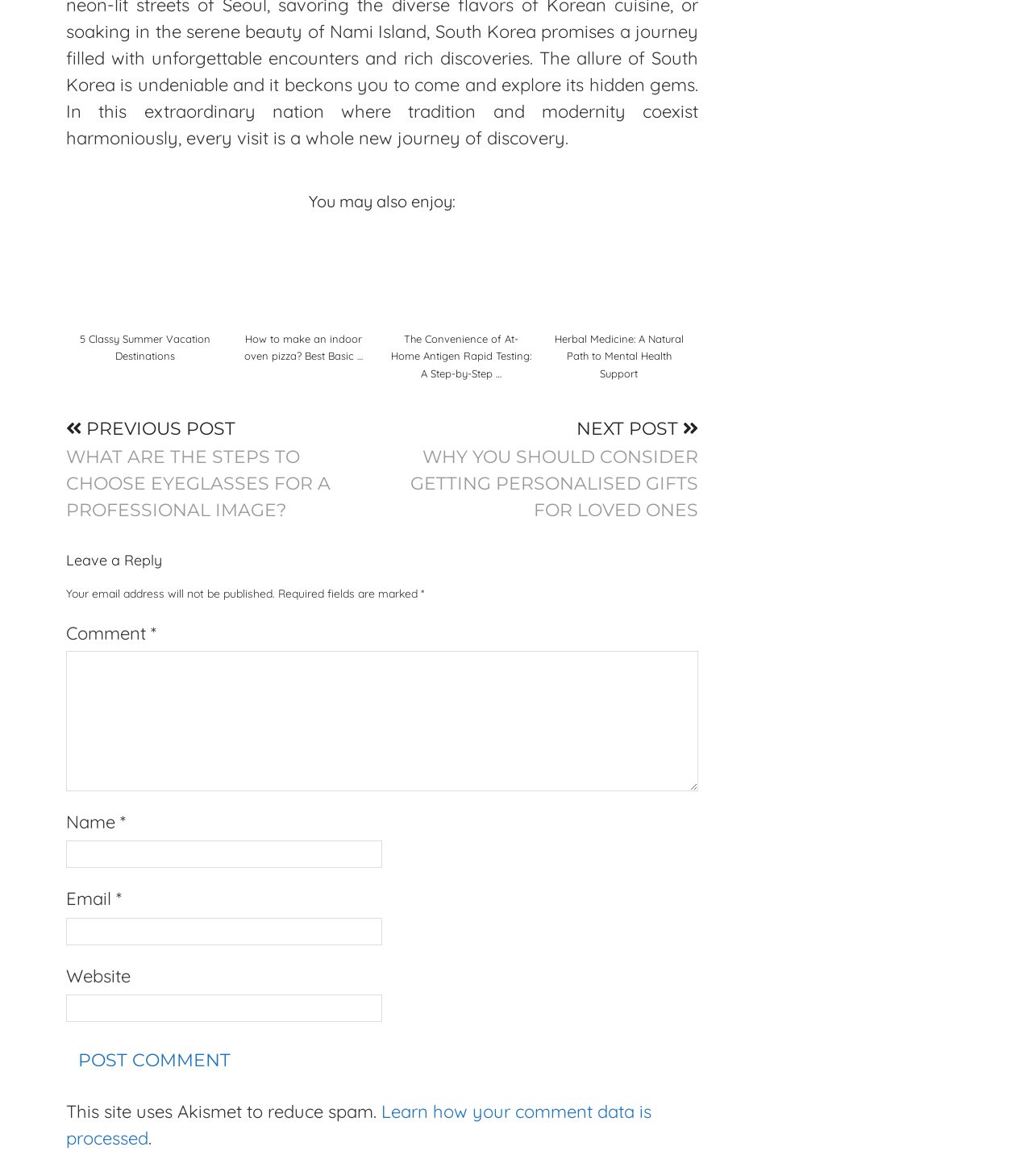How many fields are required in the comment section?
Please provide a comprehensive and detailed answer to the question.

The comment section contains four fields: name, email, website, and comment. However, the website field is not marked as required, whereas the name, email, and comment fields are marked with an asterisk (*) indicating that they are required.